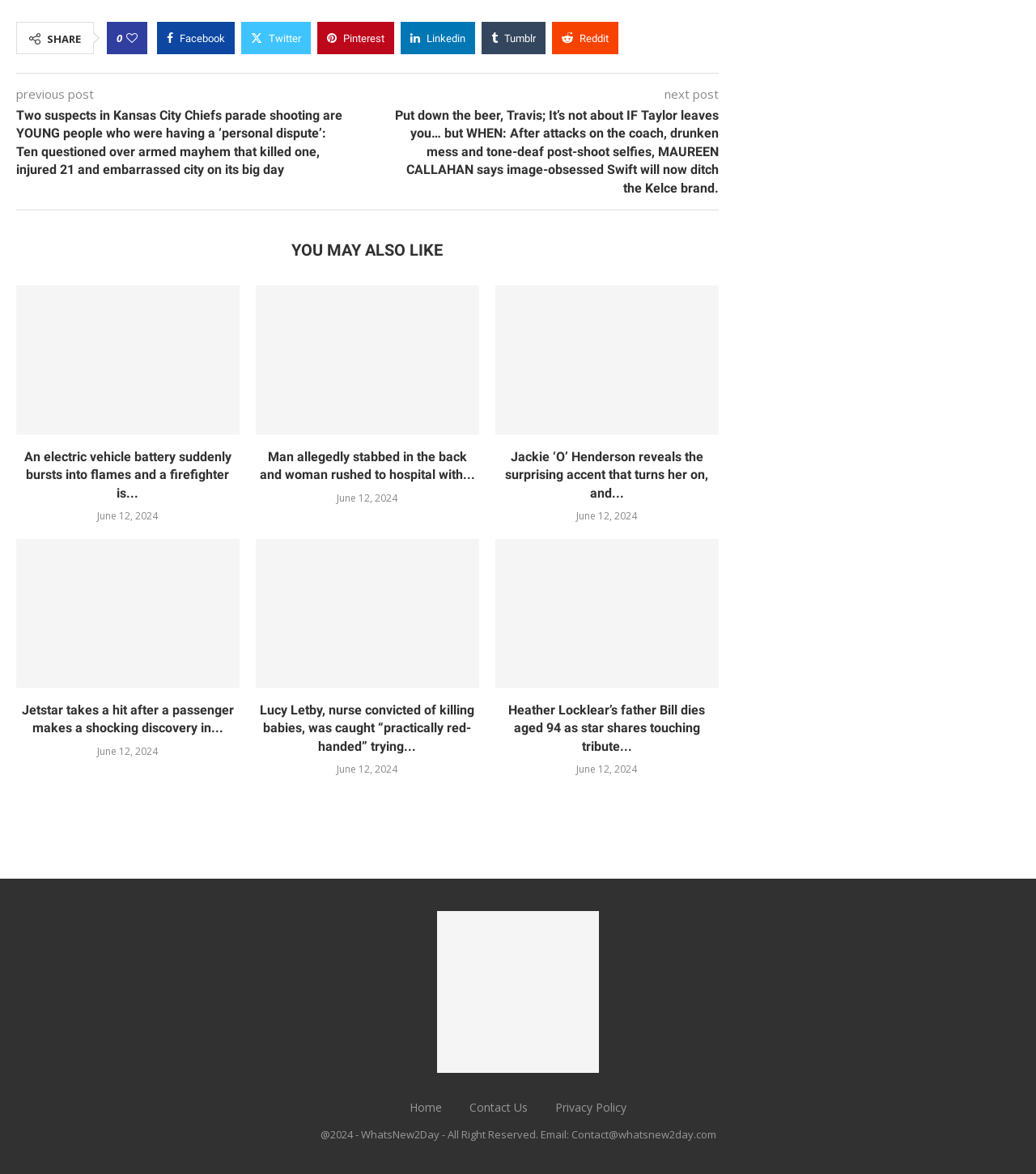Determine the bounding box coordinates of the clickable region to follow the instruction: "Read the article about Kansas City Chiefs parade shooting".

[0.016, 0.091, 0.355, 0.153]